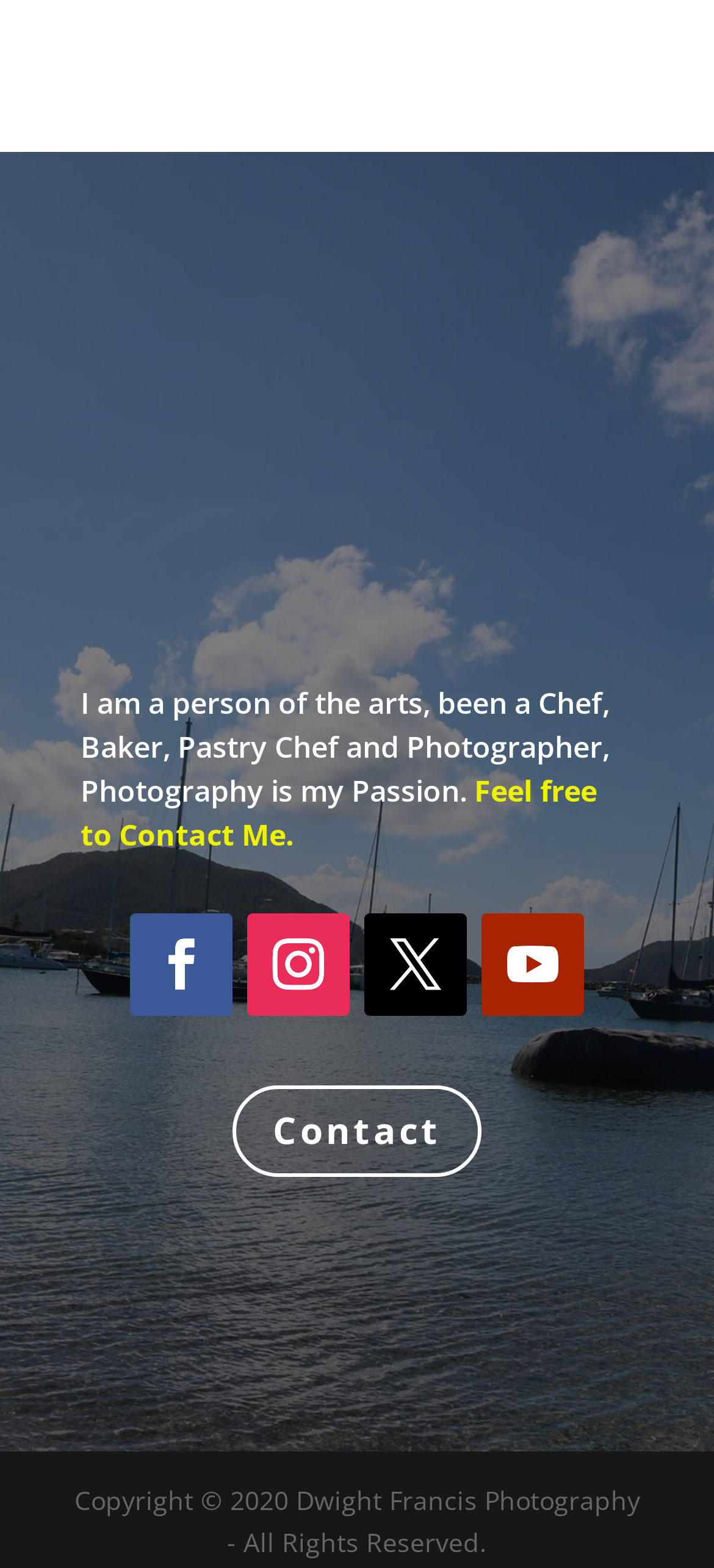Bounding box coordinates are specified in the format (top-left x, top-left y, bottom-right x, bottom-right y). All values are floating point numbers bounded between 0 and 1. Please provide the bounding box coordinate of the region this sentence describes: KEEP IN TOUCH

[0.1, 0.272, 0.9, 0.401]